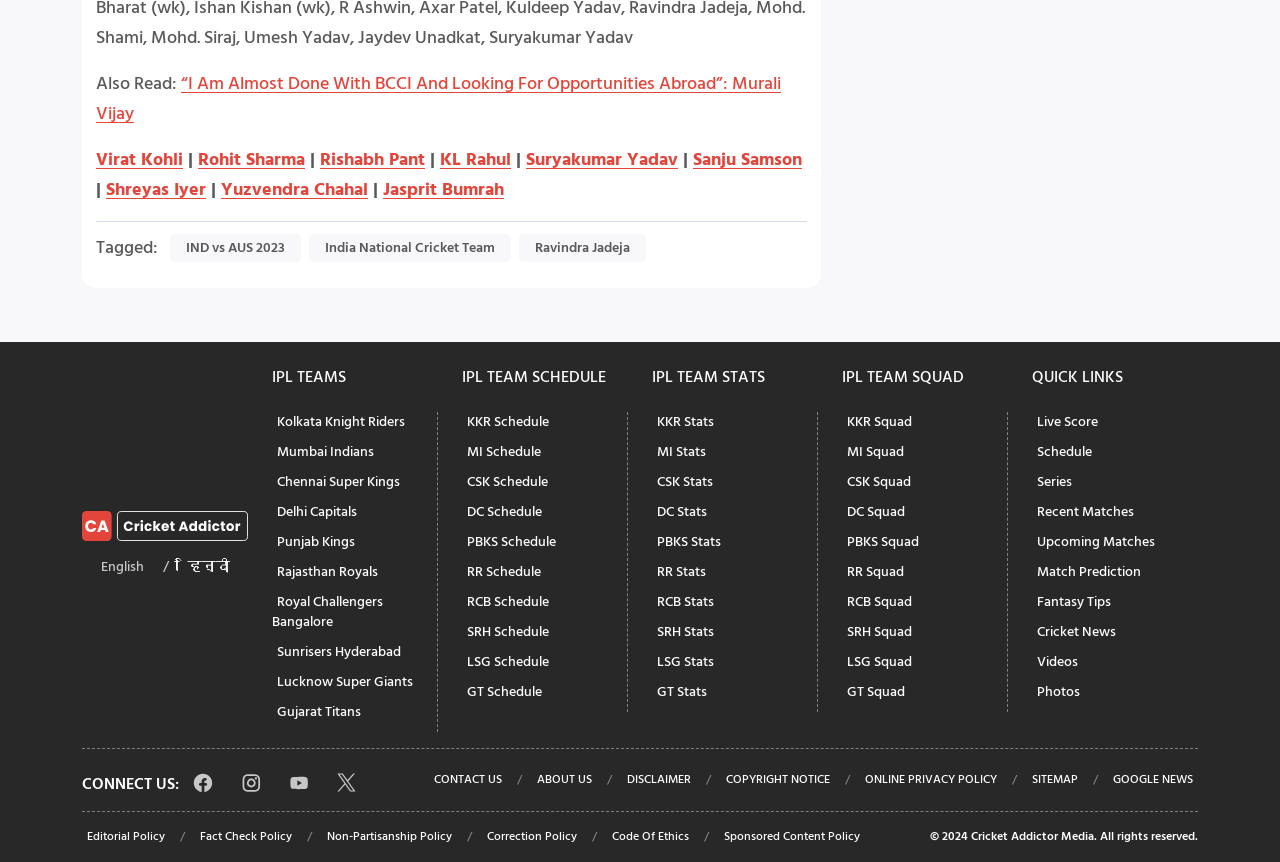Locate the bounding box coordinates of the clickable region to complete the following instruction: "Click on 'IPL TEAMS'."

[0.212, 0.425, 0.342, 0.45]